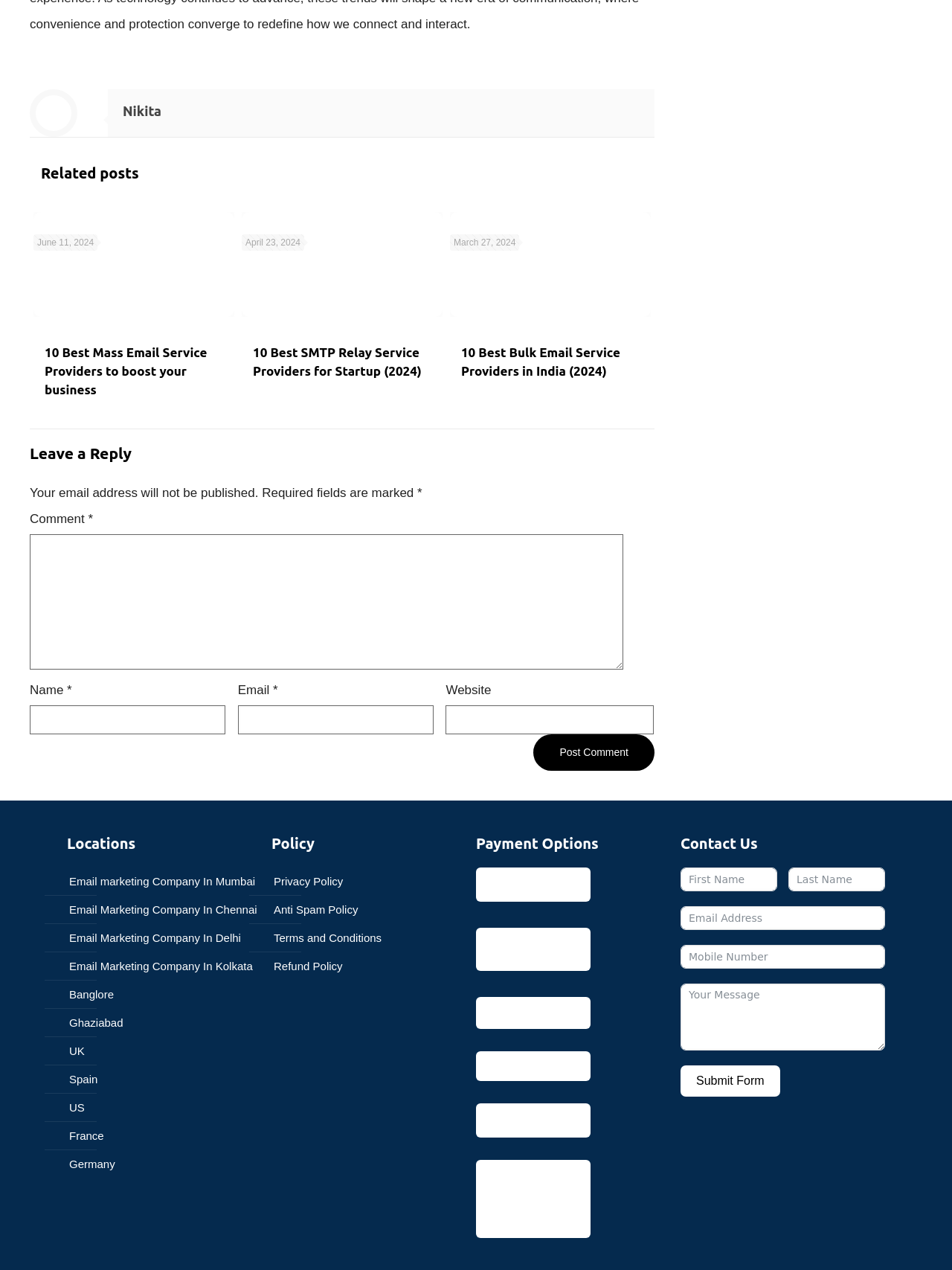From the webpage screenshot, predict the bounding box coordinates (top-left x, top-left y, bottom-right x, bottom-right y) for the UI element described here: name="submit" value="Post Comment"

[0.56, 0.578, 0.688, 0.607]